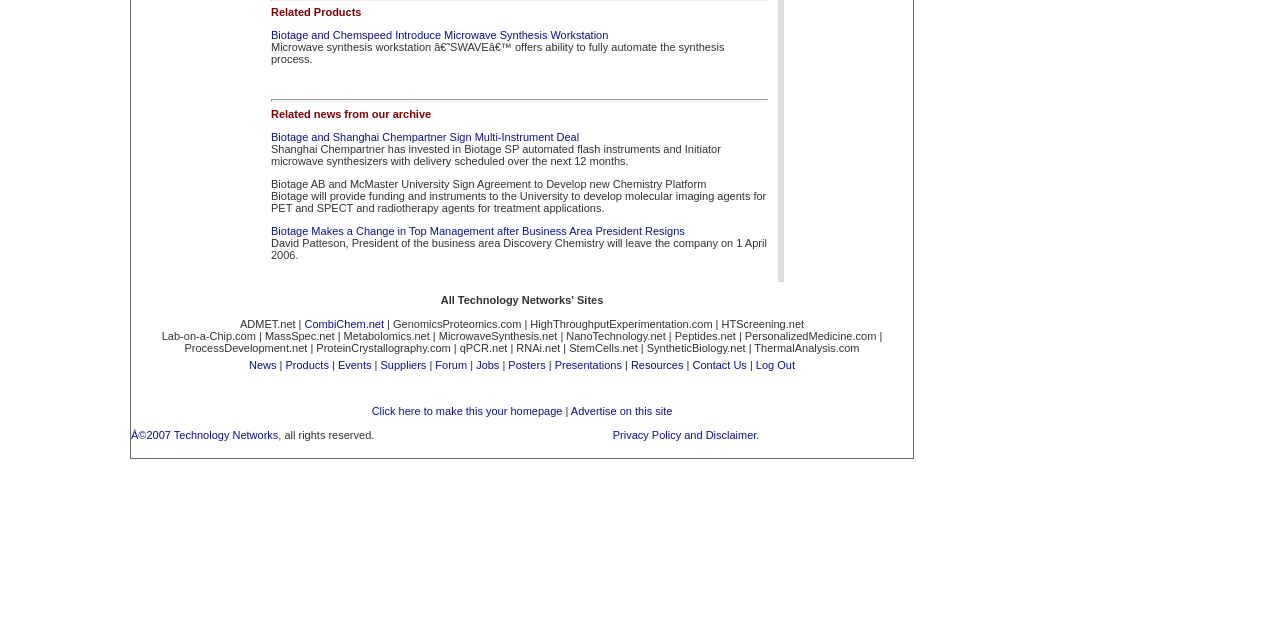Extract the bounding box coordinates for the HTML element that matches this description: "Resources". The coordinates should be four float numbers between 0 and 1, i.e., [left, top, right, bottom].

[0.493, 0.561, 0.534, 0.58]